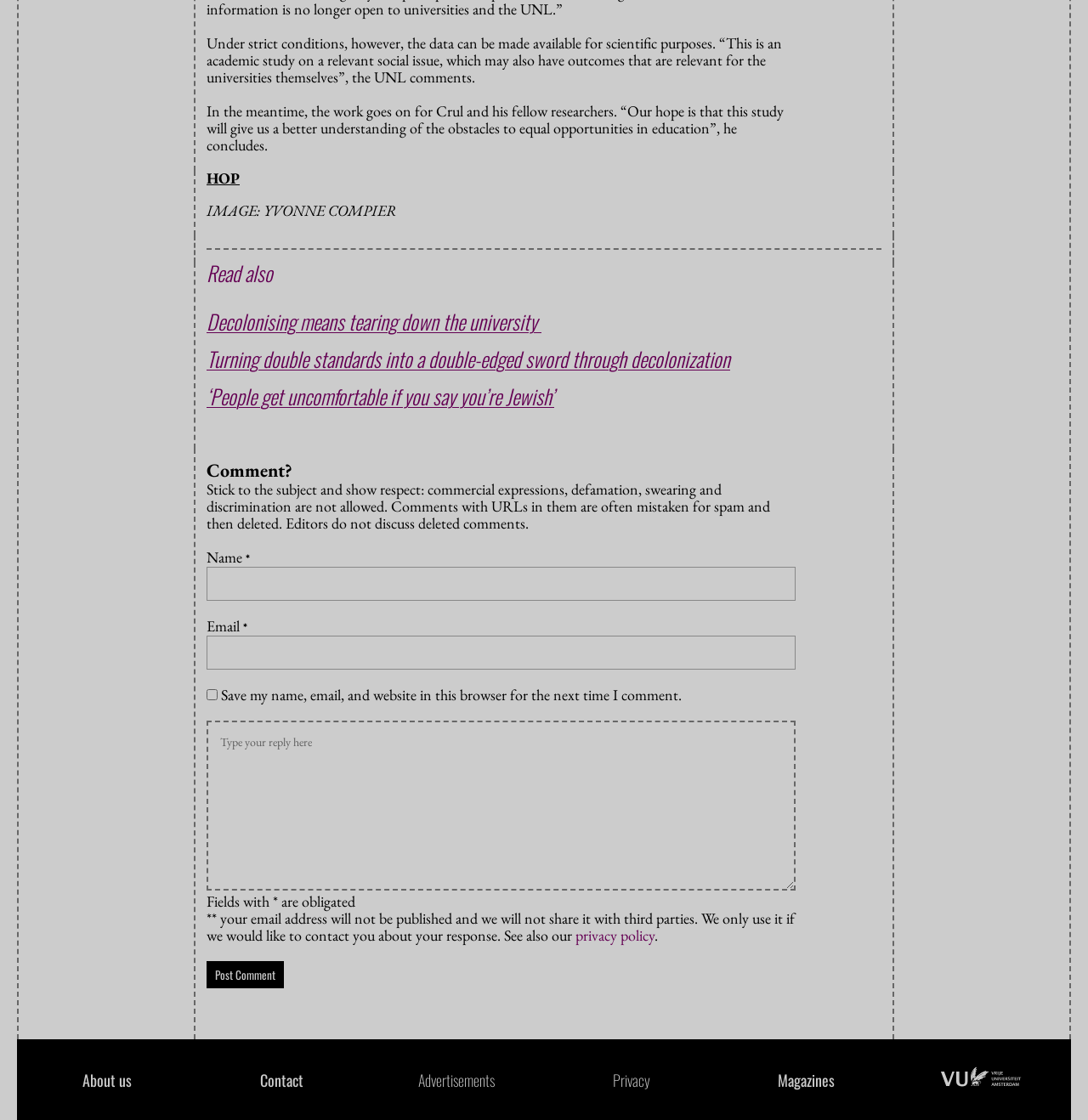What is the purpose of the comment section?
Refer to the image and answer the question using a single word or phrase.

to discuss the article